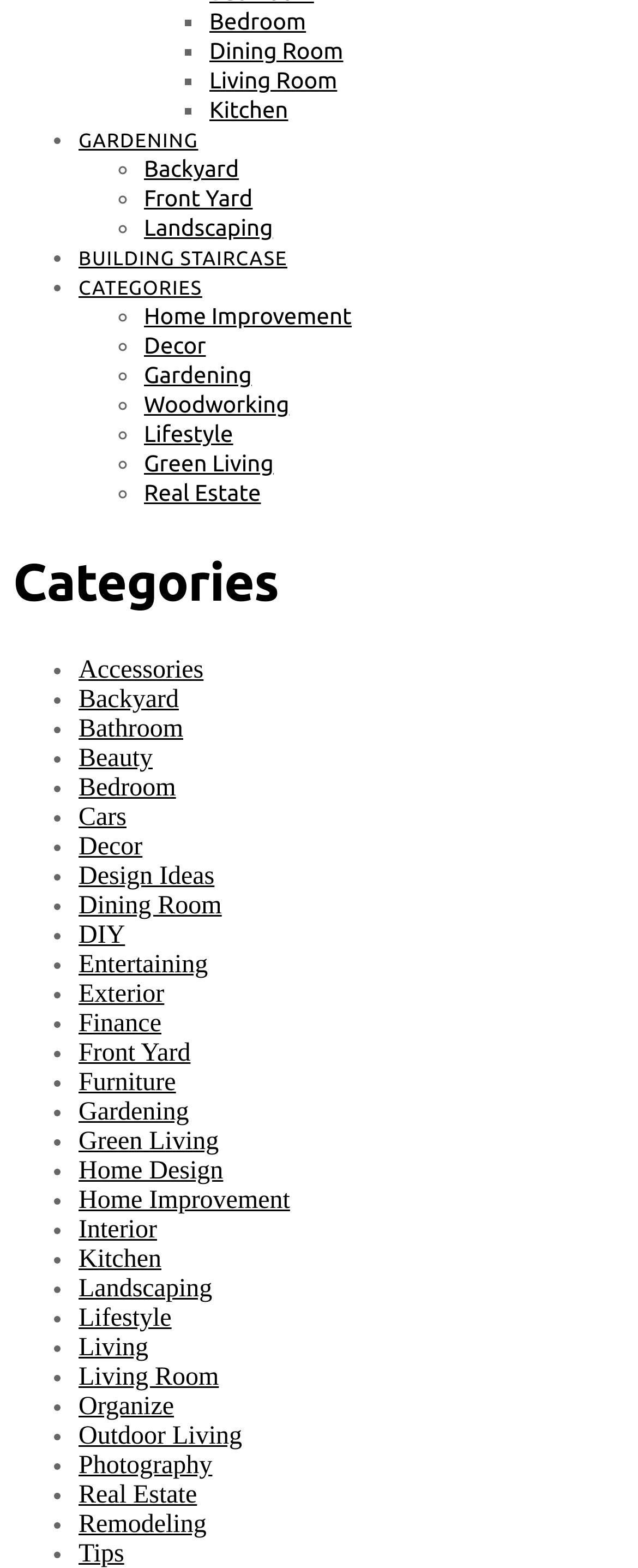Please find the bounding box for the UI component described as follows: "April 24, 2021".

[0.123, 0.849, 0.348, 0.866]